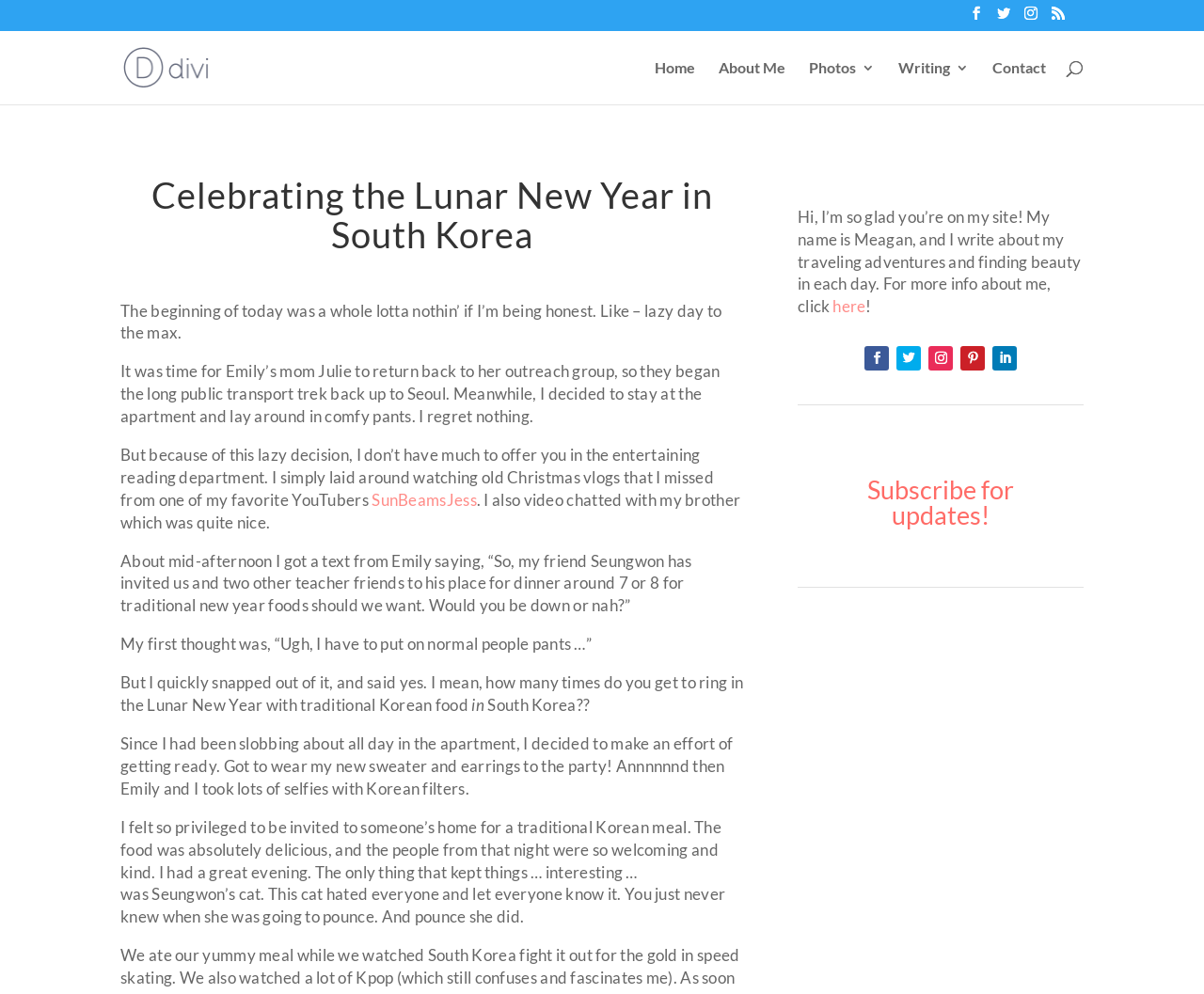Locate the bounding box coordinates of the UI element described by: "name="s" placeholder="Search …" title="Search for:"". Provide the coordinates as four float numbers between 0 and 1, formatted as [left, top, right, bottom].

[0.157, 0.03, 0.877, 0.032]